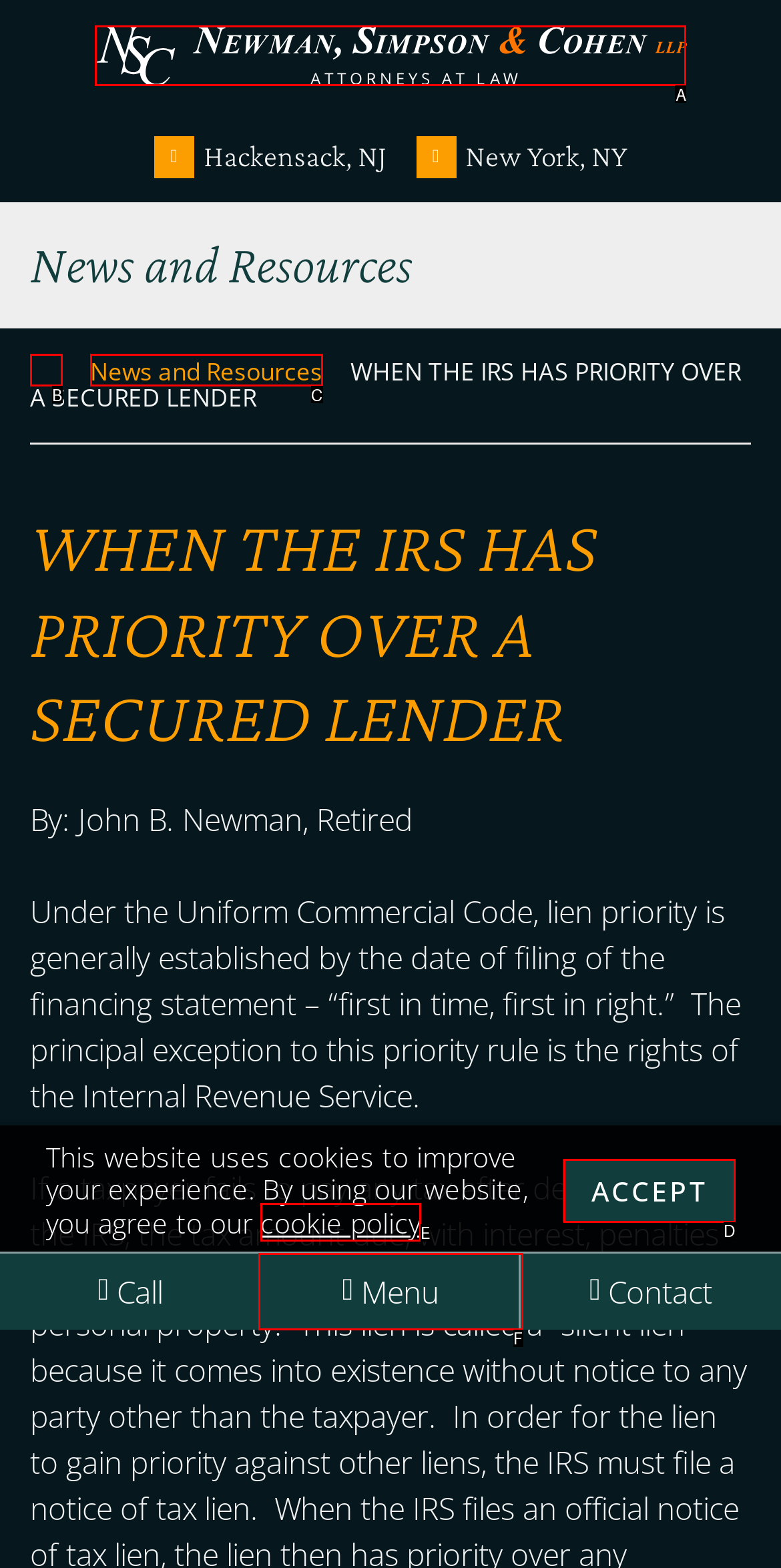Select the HTML element that corresponds to the description: Return home. Reply with the letter of the correct option.

A